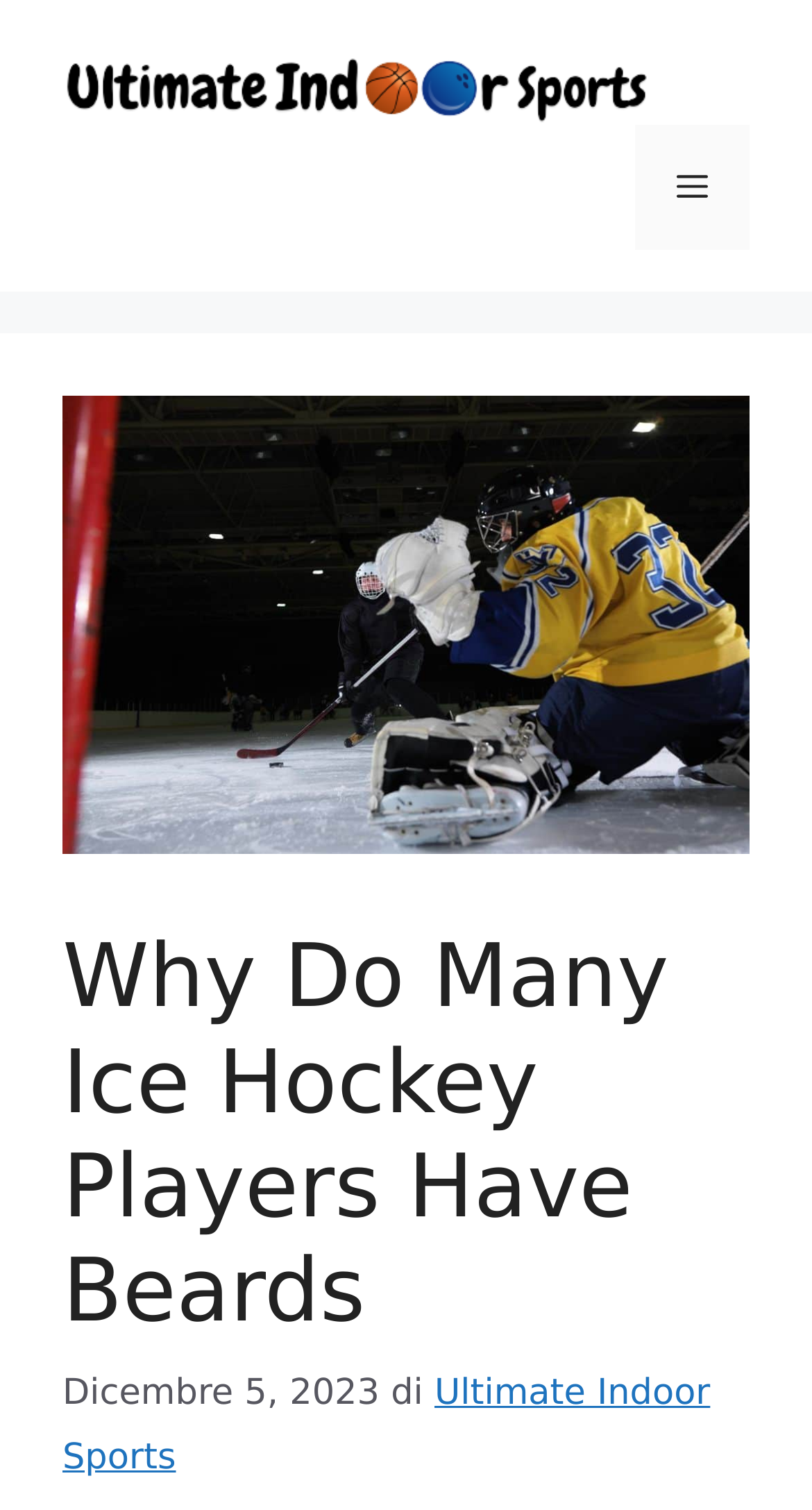Could you please study the image and provide a detailed answer to the question:
Is the menu expanded?

I checked the button element with the text 'Menu' and found that its 'expanded' property is set to 'False', indicating that the menu is not expanded.